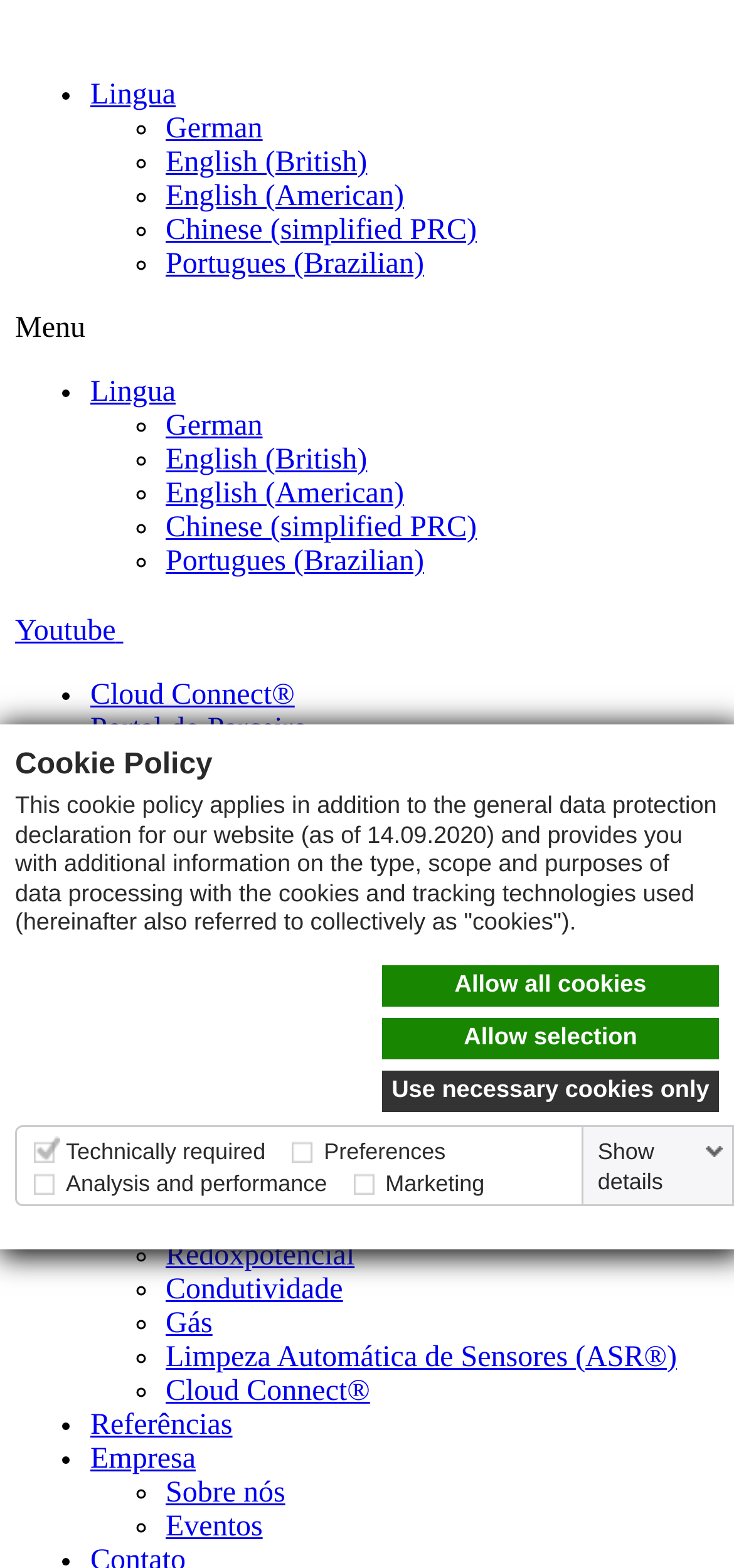Explain the webpage in detail, including its primary components.

The webpage is about a drinking water system for surface water, specifically highlighting the Krypton Multi product, which reduces chlorine consumption by 30%. 

At the top of the page, there is a dialog box with a cookie policy, which provides information on the types of cookies used on the website and allows users to select their preferences. Below the dialog box, there is a link to skip to the content.

On the left side of the page, there is a menu toggle button, which expands to reveal a list of links, including "Lingua" with options for different languages, "Cloud Connect", and "Portal do Parceiro". 

In the main content area, there are several sections with links to various products and services, including "Produtos", "Desinfecção", "Valor de pH", and others. Each section has a list marker (• or ◦) followed by a link to the specific topic.

At the top right corner of the page, there is a search bar with a search button. Below the search bar, there are more links to products and services, including "Youtube" and an image.

The overall layout of the page is organized, with clear headings and concise text, making it easy to navigate and find specific information.